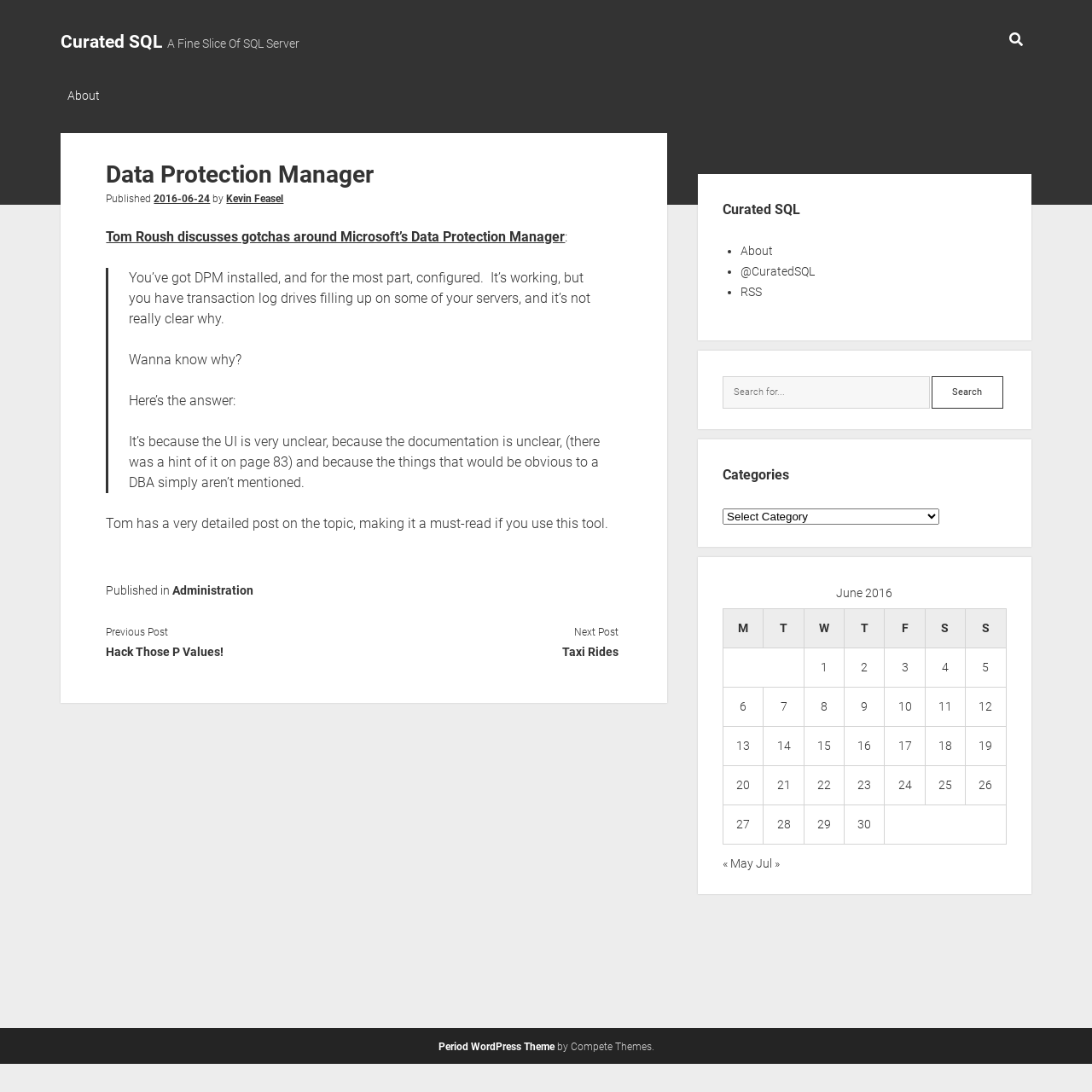Specify the bounding box coordinates of the element's area that should be clicked to execute the given instruction: "Search for:". The coordinates should be four float numbers between 0 and 1, i.e., [left, top, right, bottom].

[0.916, 0.023, 0.944, 0.052]